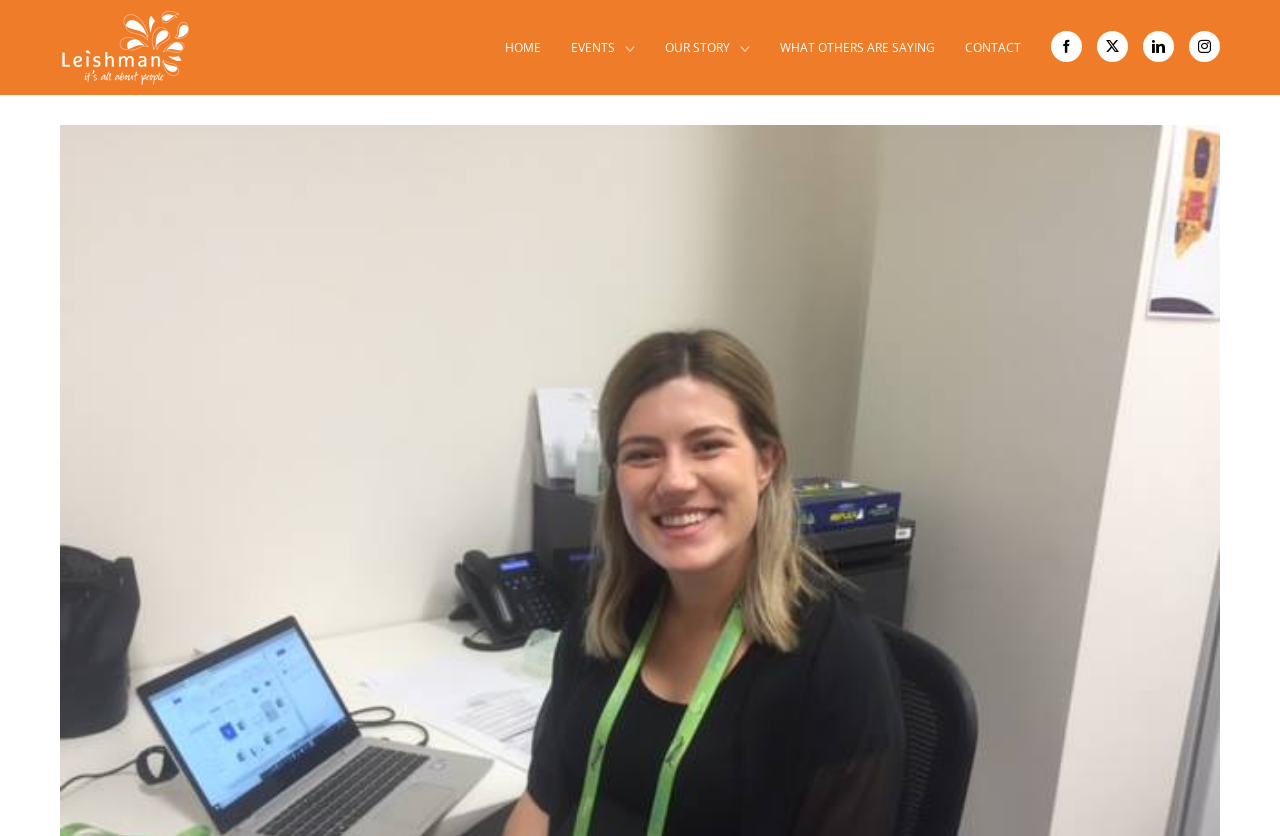How many social media links are present?
From the image, provide a succinct answer in one word or a short phrase.

4